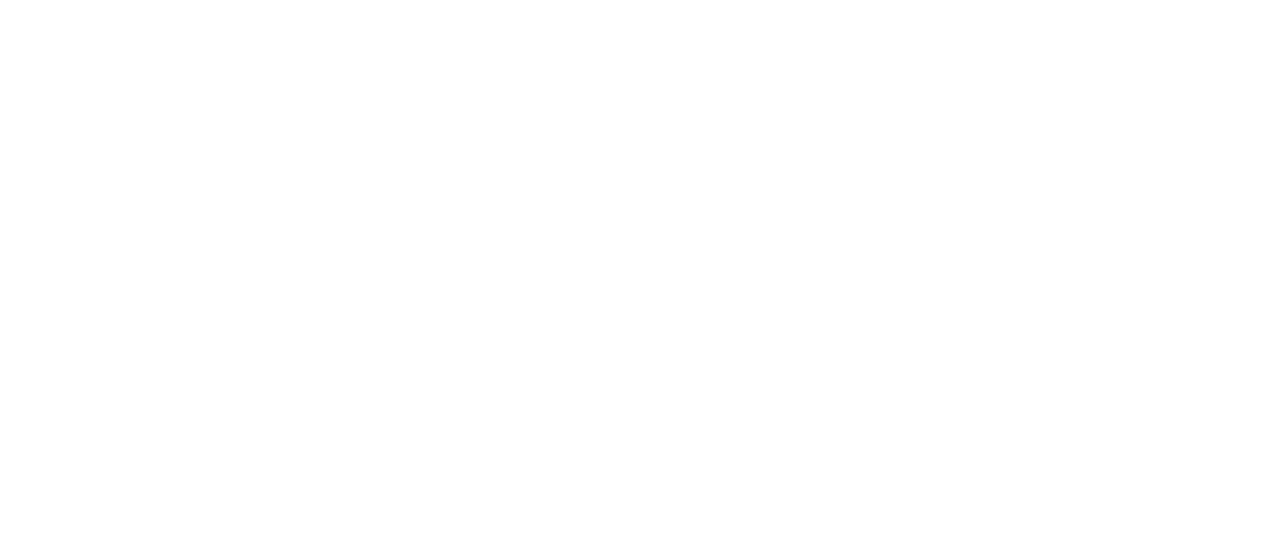Based on the element description Contact us, identify the bounding box coordinates for the UI element. The coordinates should be in the format (top-left x, top-left y, bottom-right x, bottom-right y) and within the 0 to 1 range.

[0.432, 0.676, 0.663, 0.715]